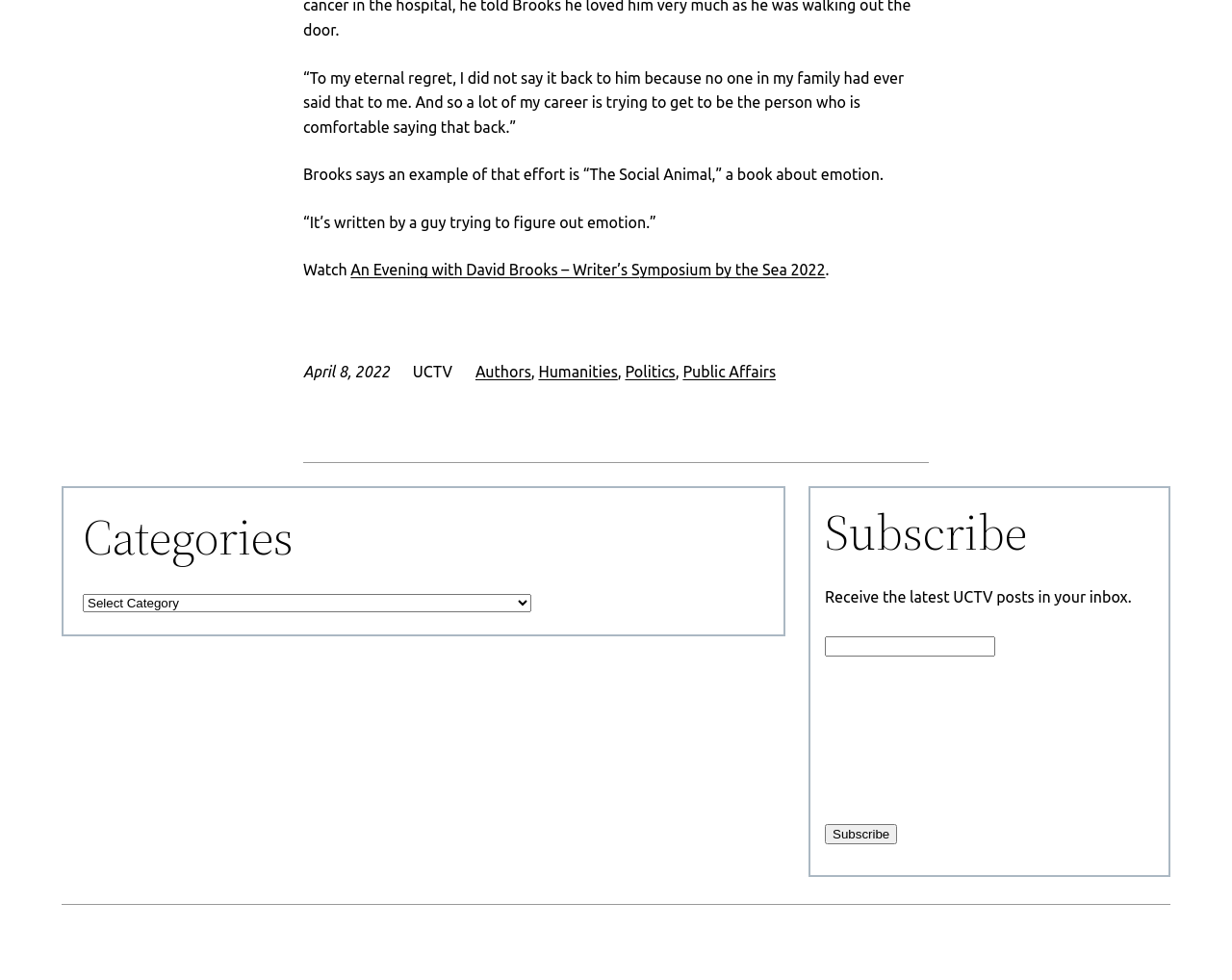Can you identify the bounding box coordinates of the clickable region needed to carry out this instruction: 'Click on the link to An Evening with David Brooks'? The coordinates should be four float numbers within the range of 0 to 1, stated as [left, top, right, bottom].

[0.285, 0.267, 0.67, 0.284]